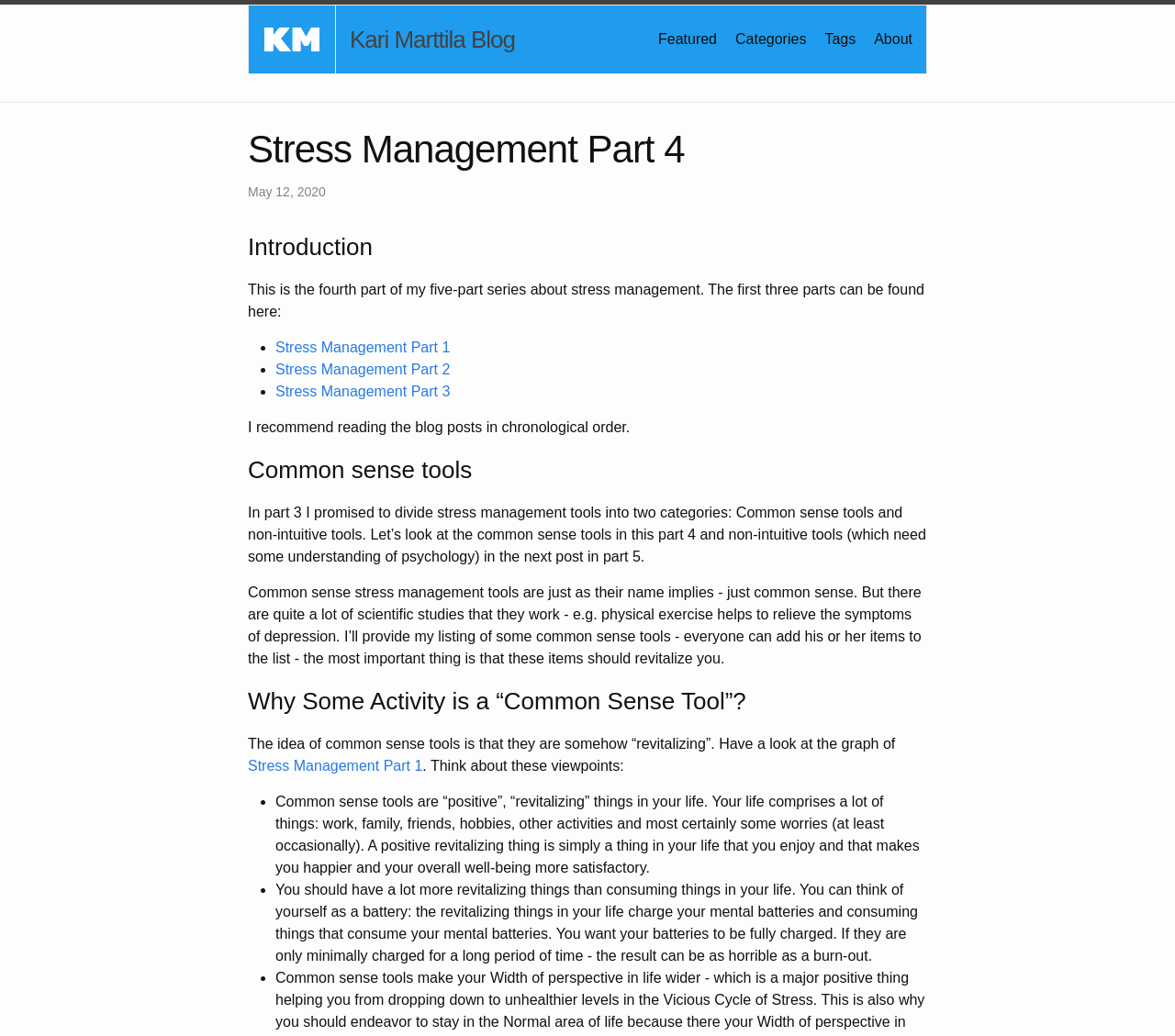Identify the bounding box of the UI component described as: "Stress Management Part 2".

[0.234, 0.349, 0.383, 0.364]